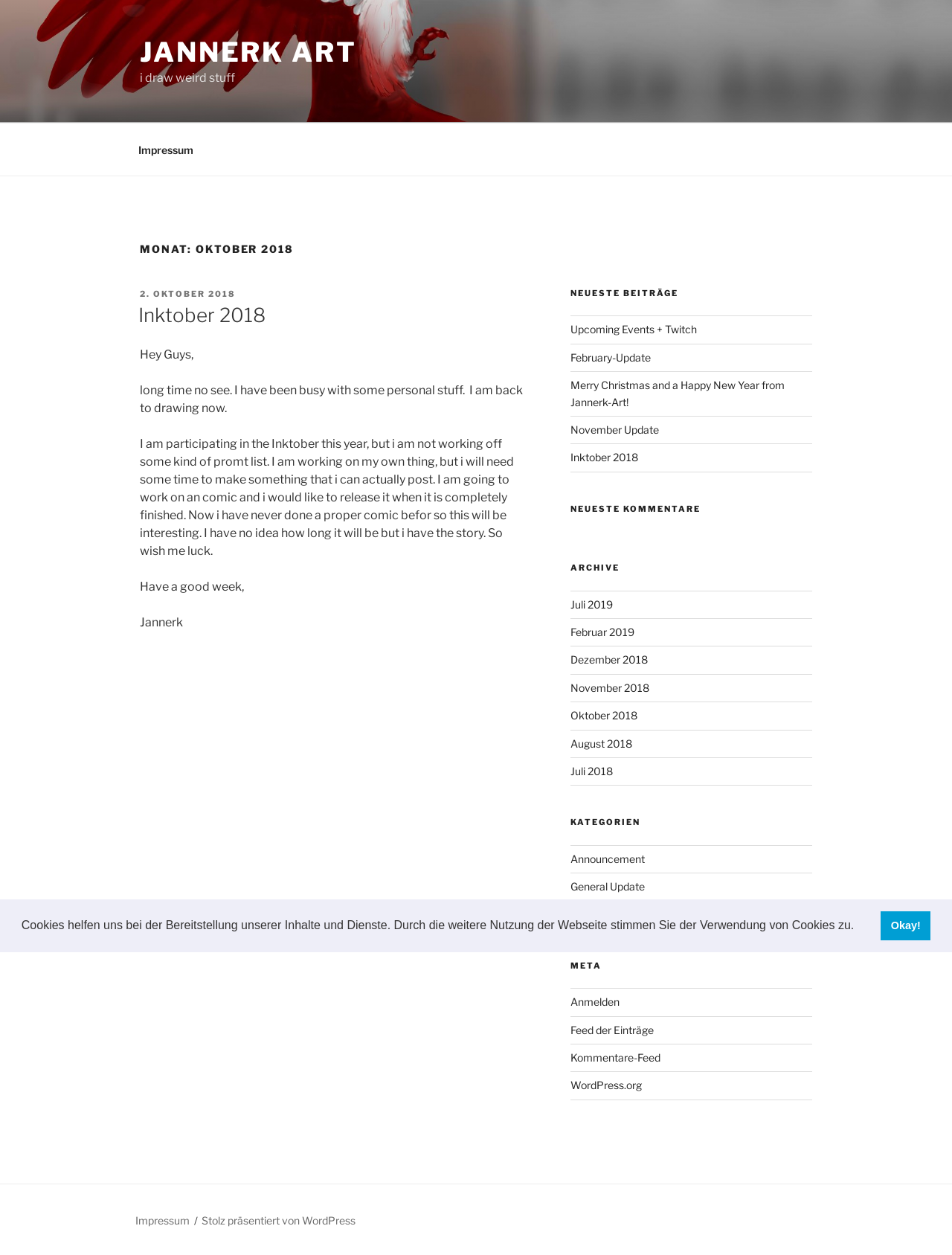Answer the question below using just one word or a short phrase: 
What is the artist participating in?

Inktober